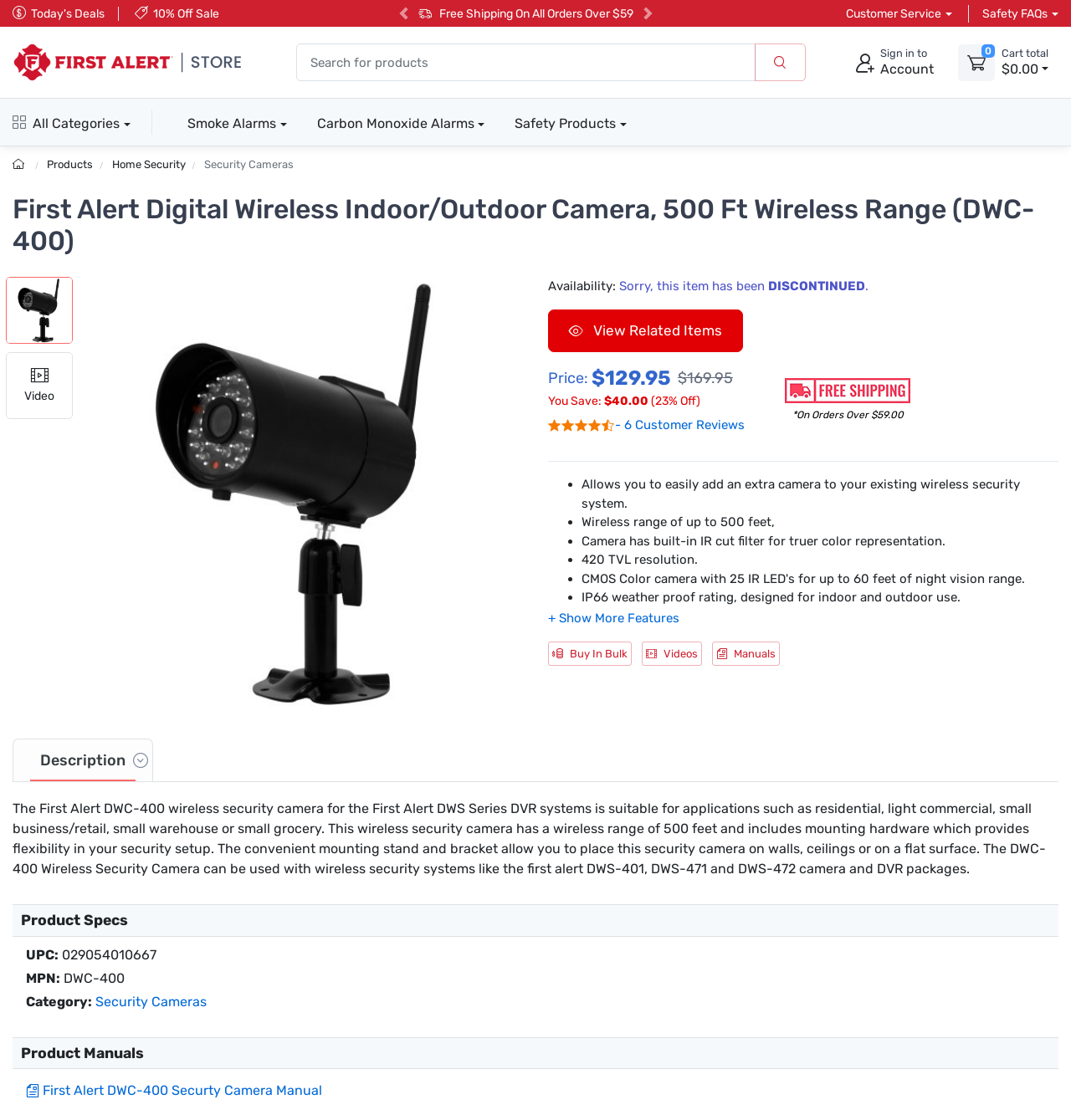Give a detailed account of the webpage, highlighting key information.

This webpage is about the First Alert DWC-400 Digital Wireless Indoor/Outdoor Camera, which can be added to an existing wireless security system. At the top of the page, there are links to "Today's Deals" and "10% Off Sale" on the left, and a "Free Shipping On All Orders Over $59" notification on the right. Below these links, there are navigation buttons, including "previous slide" and "next slide", and a search bar.

On the top-left corner, there is a First Alert store logo, and below it, there are links to "Customer Service", "Safety FAQs", and a "Sign in to account" button. On the top-right corner, there is a cart total of $0.00 and a link to "All Categories".

The main content of the page is about the product, with a heading that reads "First Alert Digital Wireless Indoor/Outdoor Camera, 500 Ft Wireless Range (DWC-400)". Below the heading, there is an image of the product, and a link to view related items. The product's availability is listed as "DISCONTINUED", and its price is $129.95, with a "You Save" section showing a discount of $40.00.

There are six customer reviews listed, and a section highlighting the product's features, including its wireless range, camera resolution, and weatherproof rating. The features are listed in bullet points, with a "Show more features" button at the bottom.

Below the features section, there are three buttons: "Buy In Bulk", "Videos", and "Manuals". There is also a tab list with a "Description" tab selected, which displays a detailed product description. The description explains the product's suitability for various applications, its wireless range, and its mounting options.